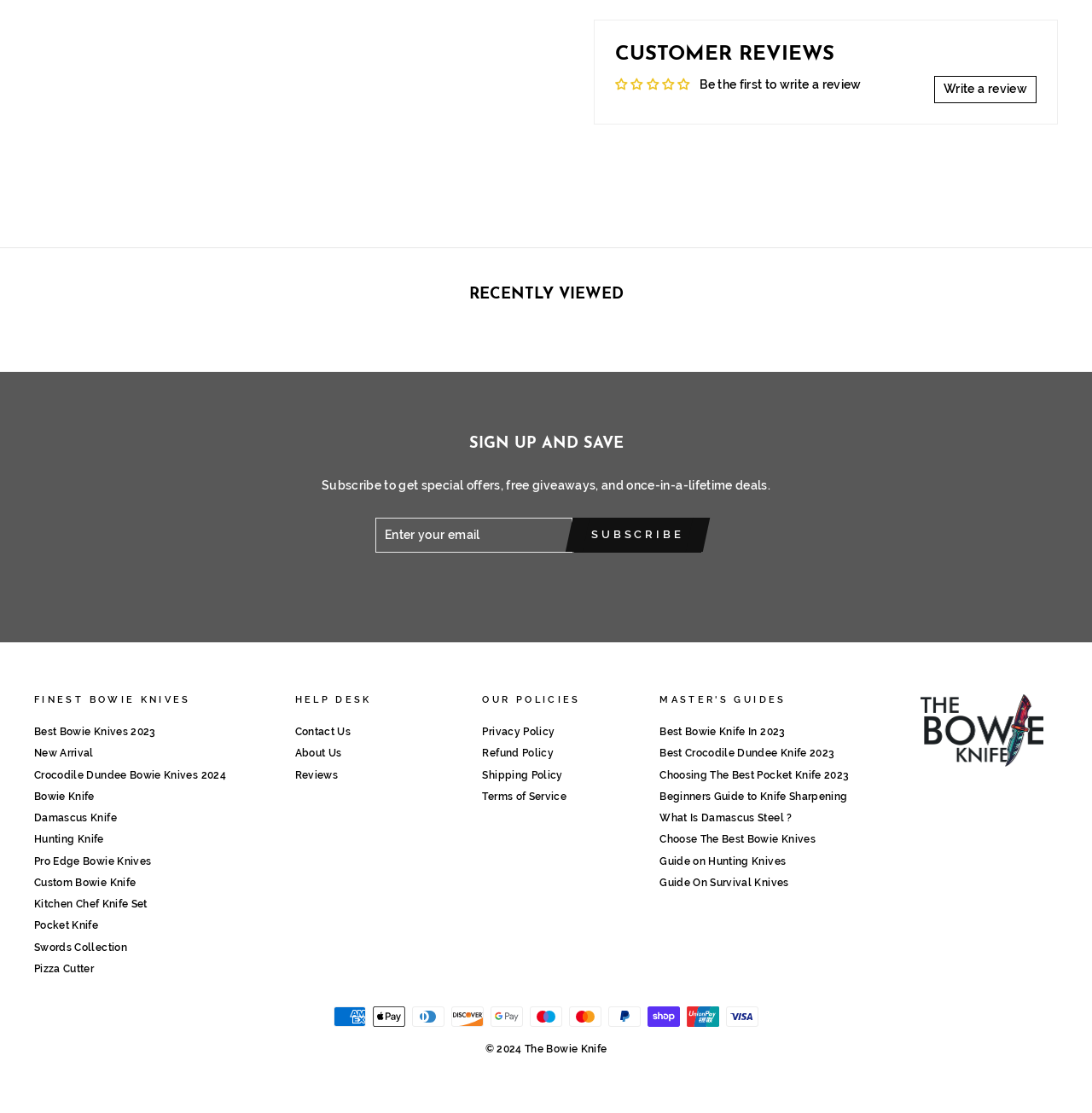What payment methods are accepted on this webpage?
Respond with a short answer, either a single word or a phrase, based on the image.

Multiple payment methods